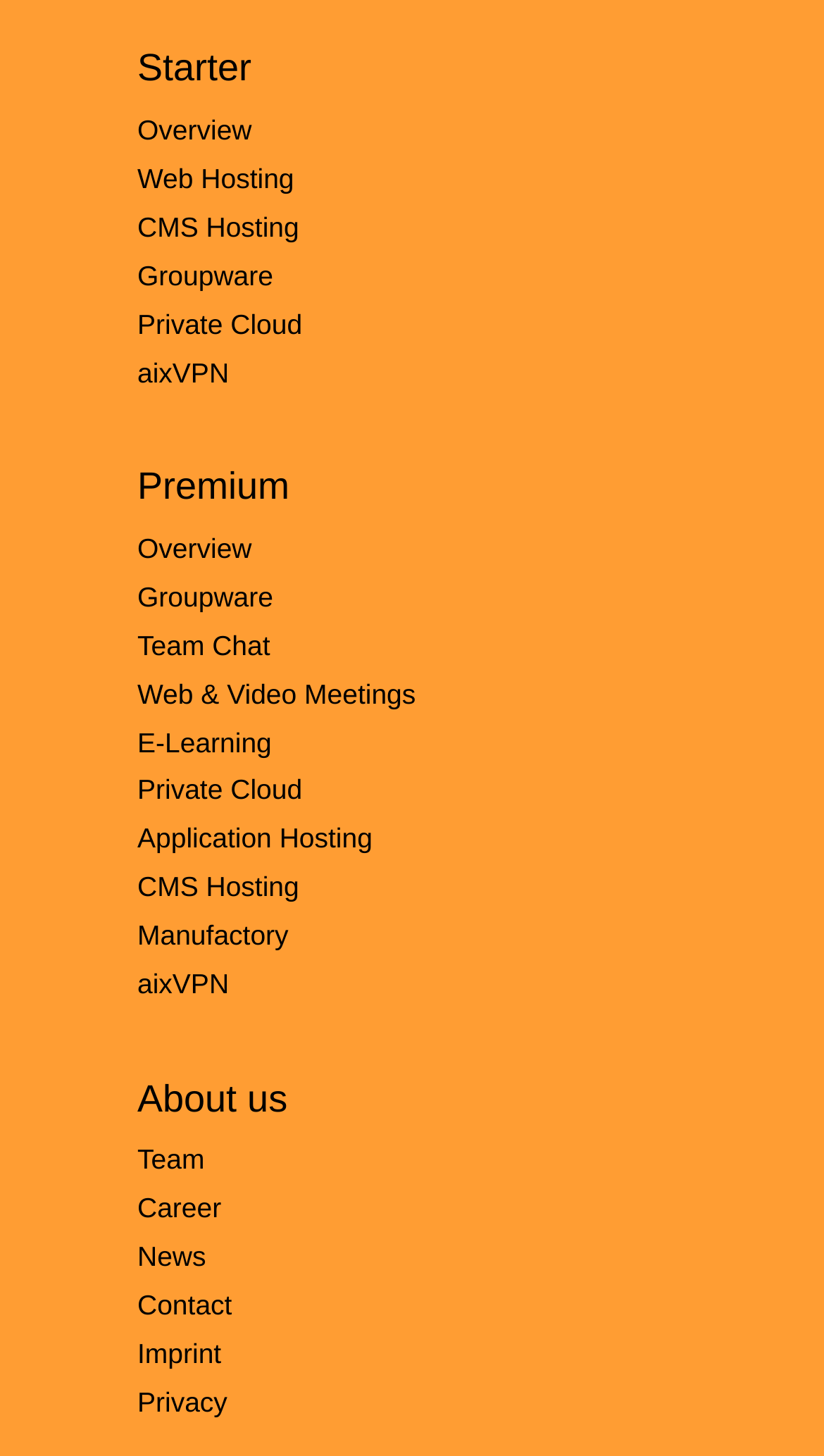Find the bounding box coordinates for the element that must be clicked to complete the instruction: "Go to Web Hosting". The coordinates should be four float numbers between 0 and 1, indicated as [left, top, right, bottom].

[0.167, 0.112, 0.357, 0.134]